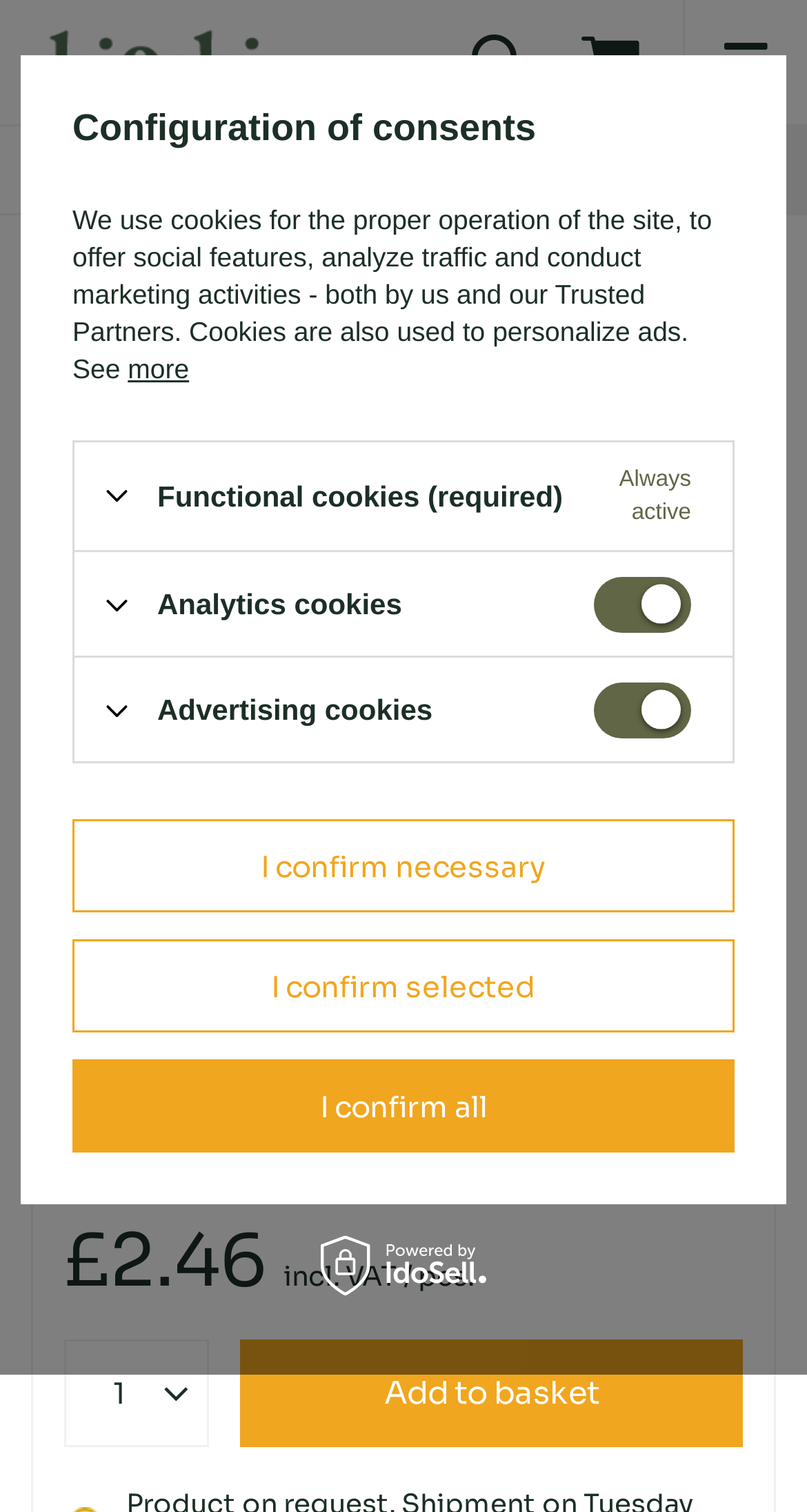Determine the bounding box coordinates of the section I need to click to execute the following instruction: "Go to home page". Provide the coordinates as four float numbers between 0 and 1, i.e., [left, top, right, bottom].

[0.285, 0.101, 0.479, 0.125]